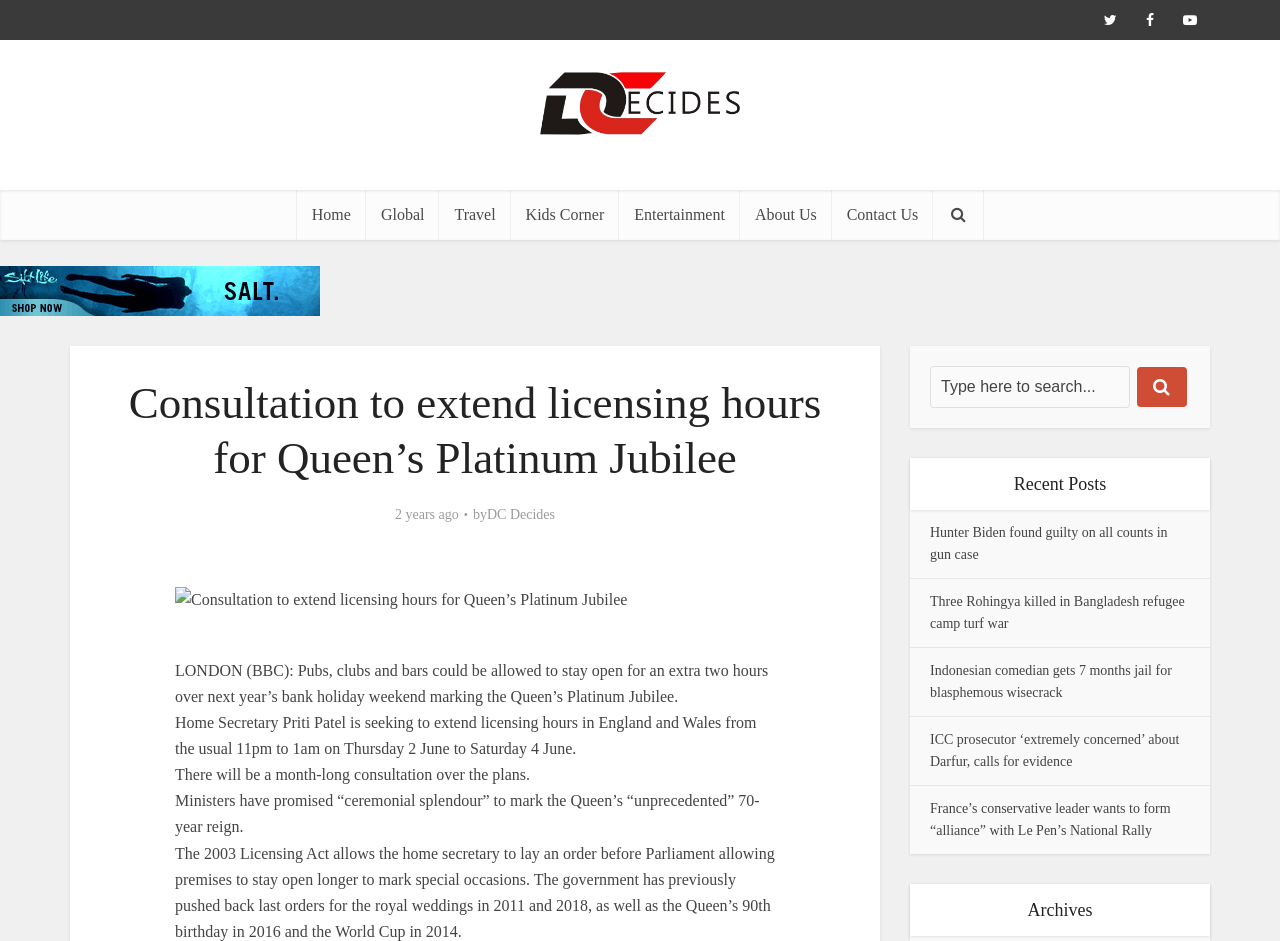Please answer the following question using a single word or phrase: What is the name of the act that allows the home secretary to lay an order before Parliament?

2003 Licensing Act